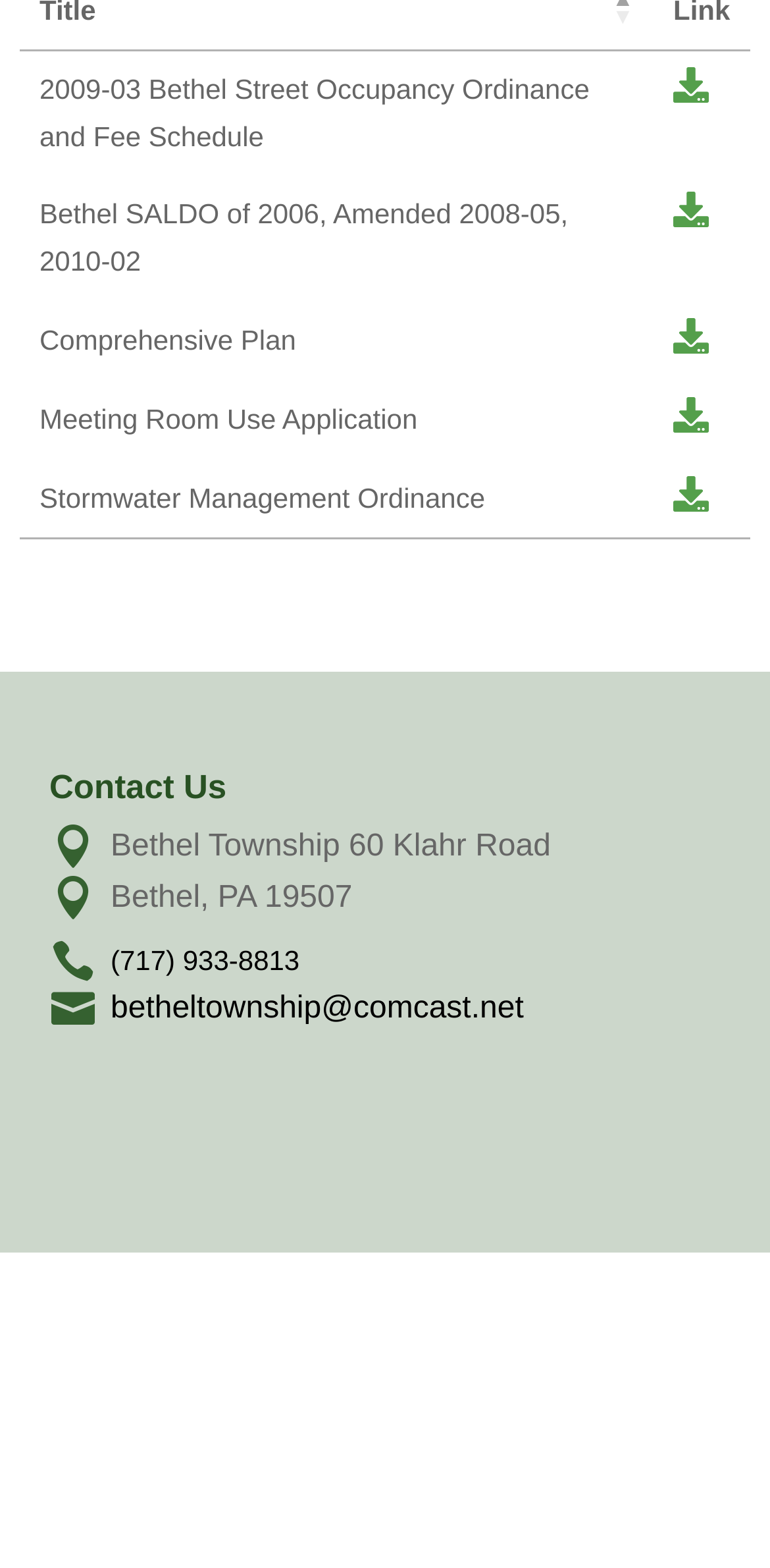What is the email address of Bethel Township?
Please utilize the information in the image to give a detailed response to the question.

I found the email address in the link element, which is 'betheltownship@comcast.net'.